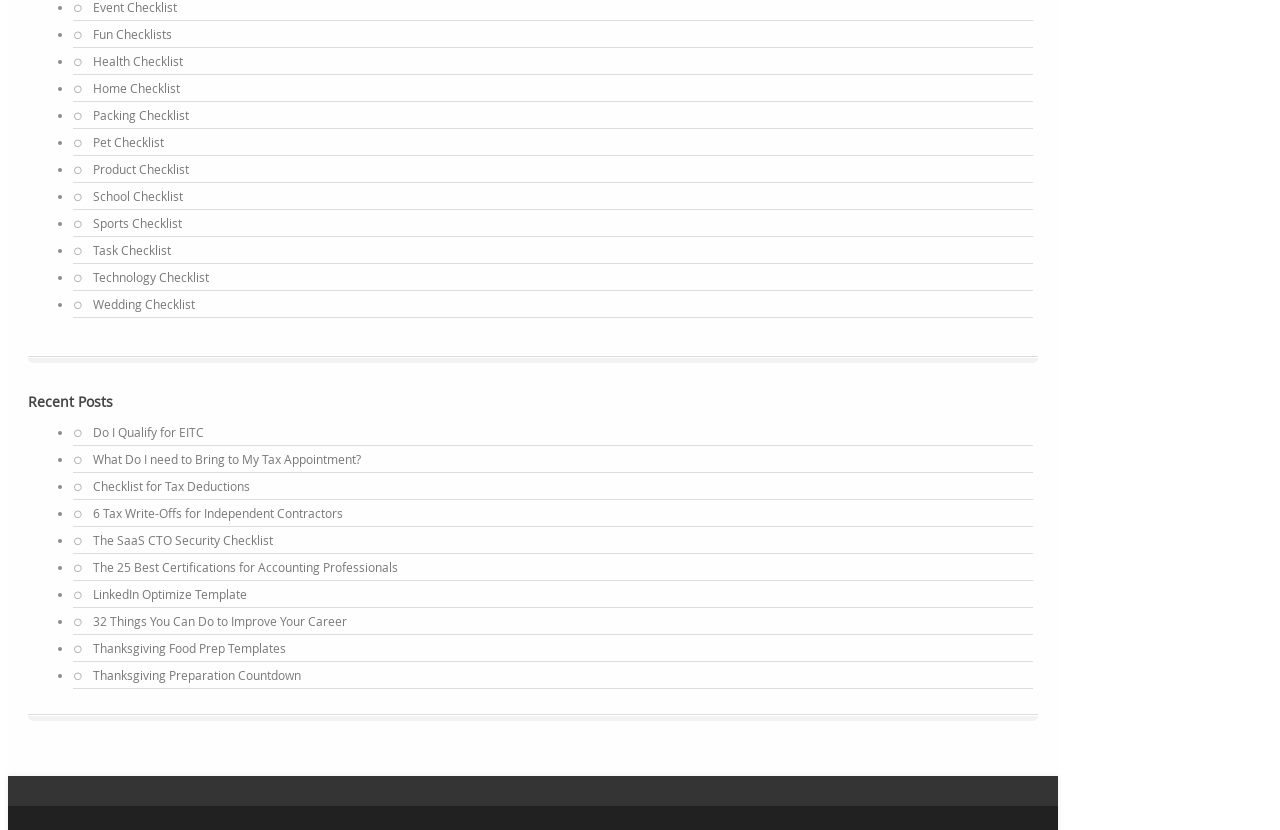Find and indicate the bounding box coordinates of the region you should select to follow the given instruction: "Contact Us".

None